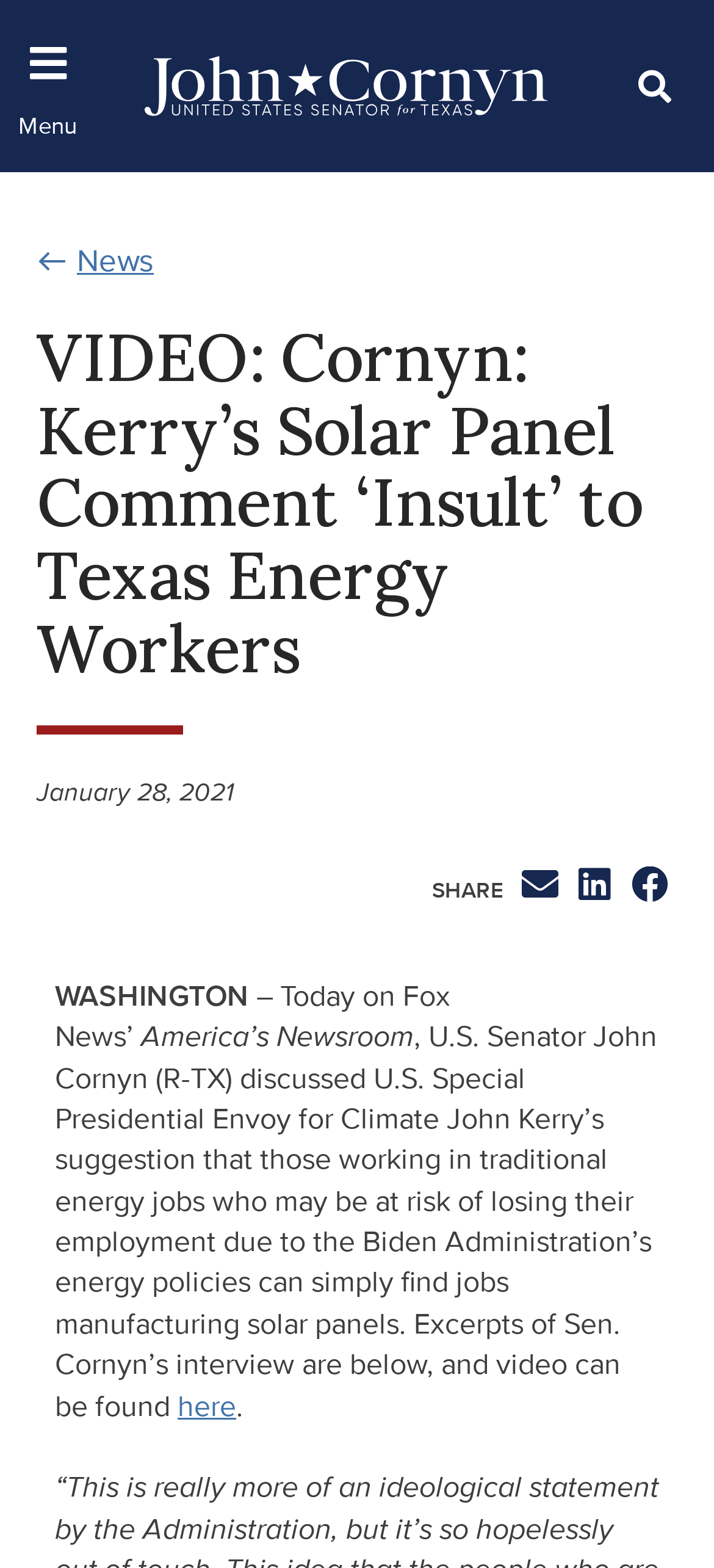Please find the bounding box coordinates of the section that needs to be clicked to achieve this instruction: "Open the menu".

[0.026, 0.02, 0.109, 0.09]